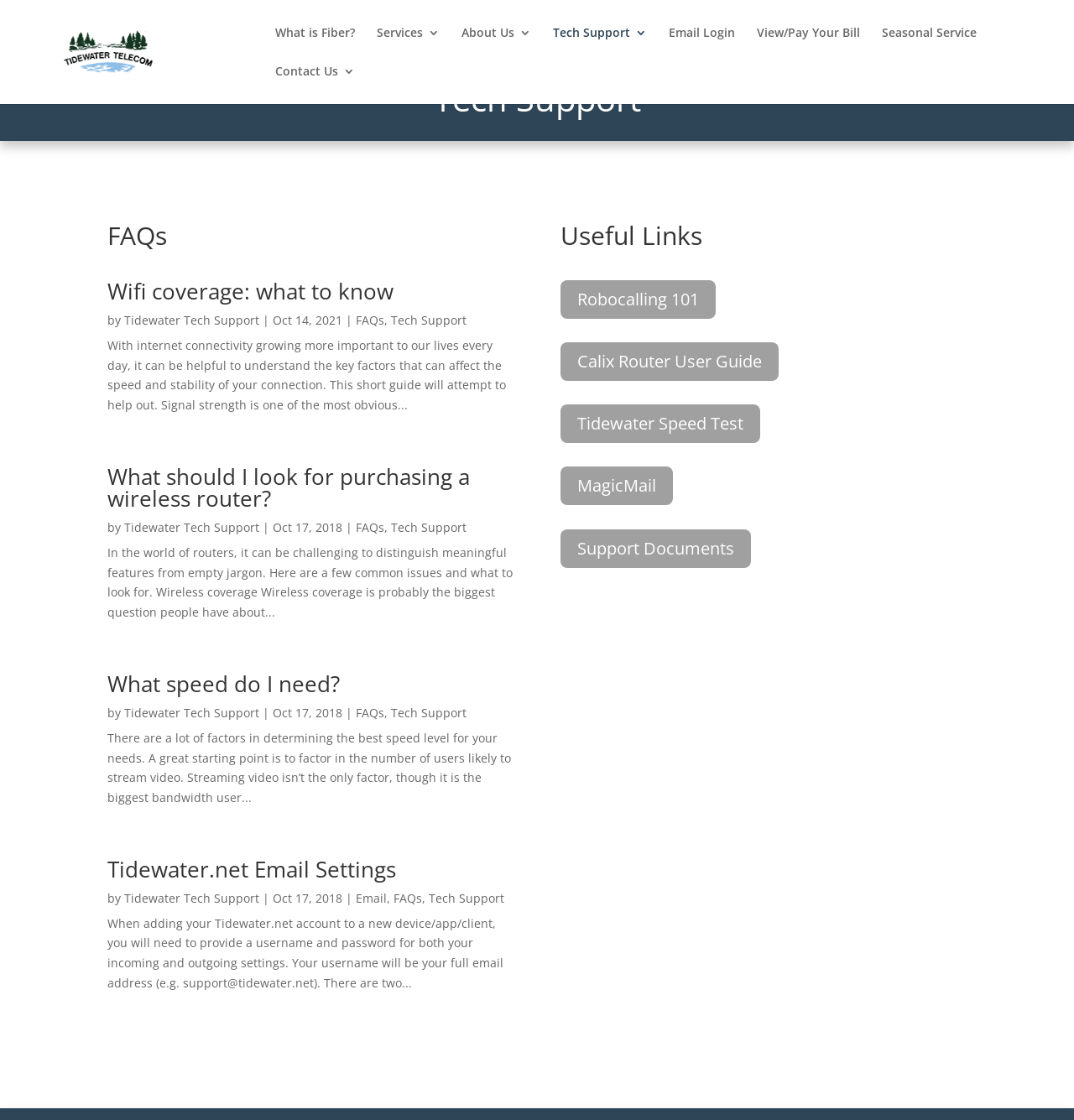What is the main category of the webpage?
Answer the question with a thorough and detailed explanation.

Based on the webpage structure and content, it appears that the main category of the webpage is Tech Support, as indicated by the heading 'Tech Support' and the various articles and links related to technical support and troubleshooting.